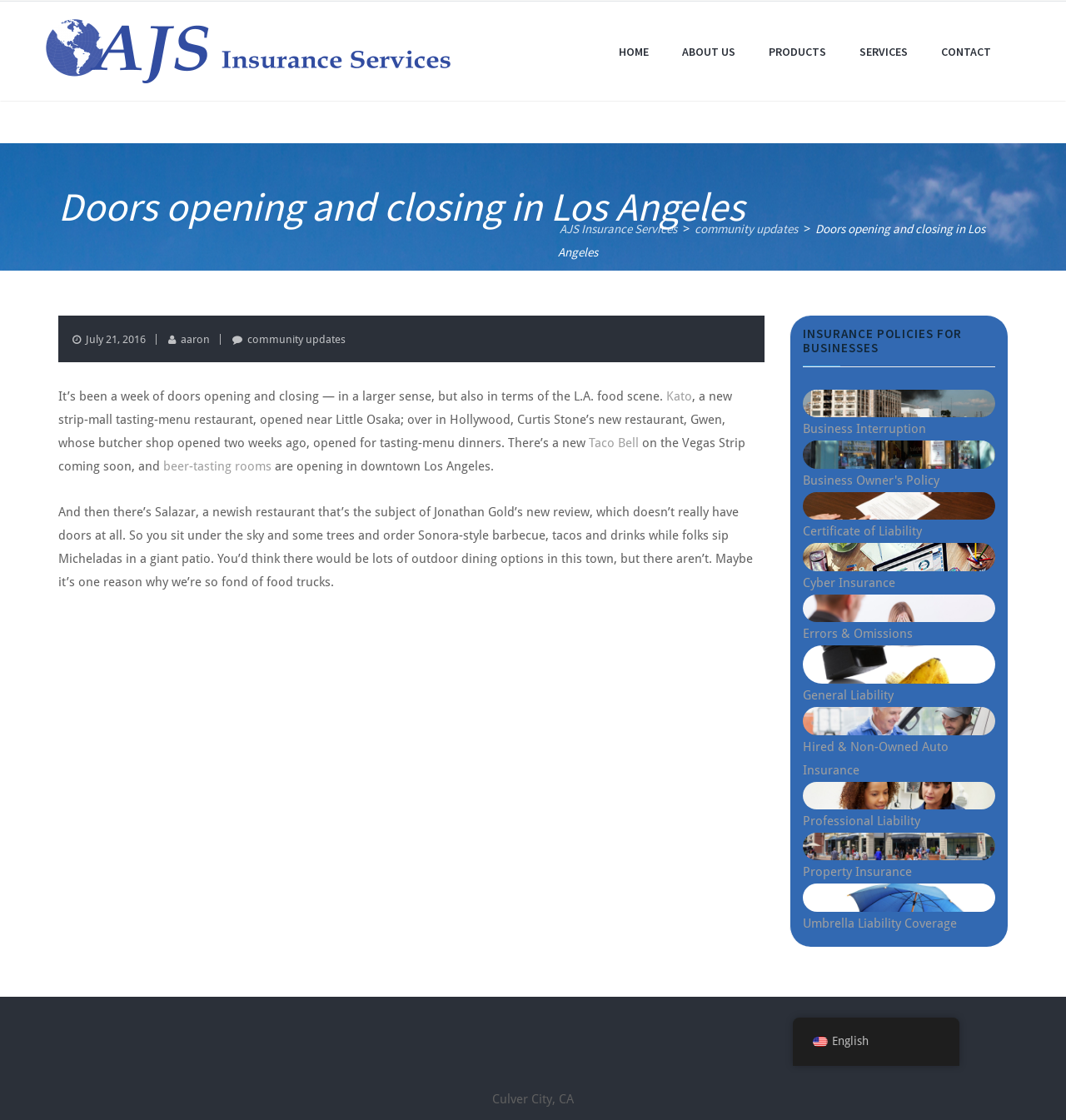Pinpoint the bounding box coordinates of the clickable area needed to execute the instruction: "Learn about Business Interruption insurance". The coordinates should be specified as four float numbers between 0 and 1, i.e., [left, top, right, bottom].

[0.753, 0.353, 0.934, 0.39]